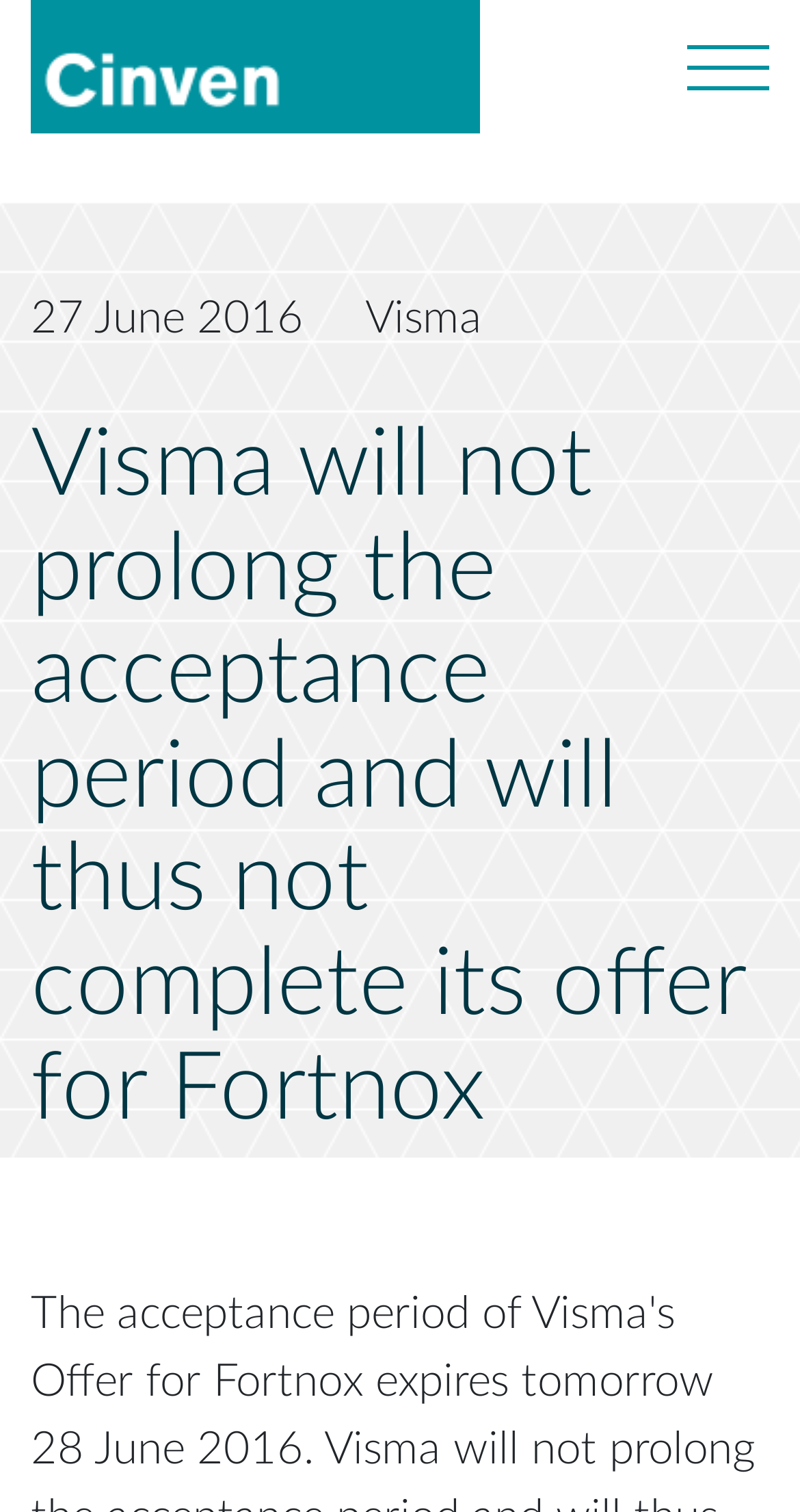Answer this question in one word or a short phrase: What is the logo of the website?

Cinven